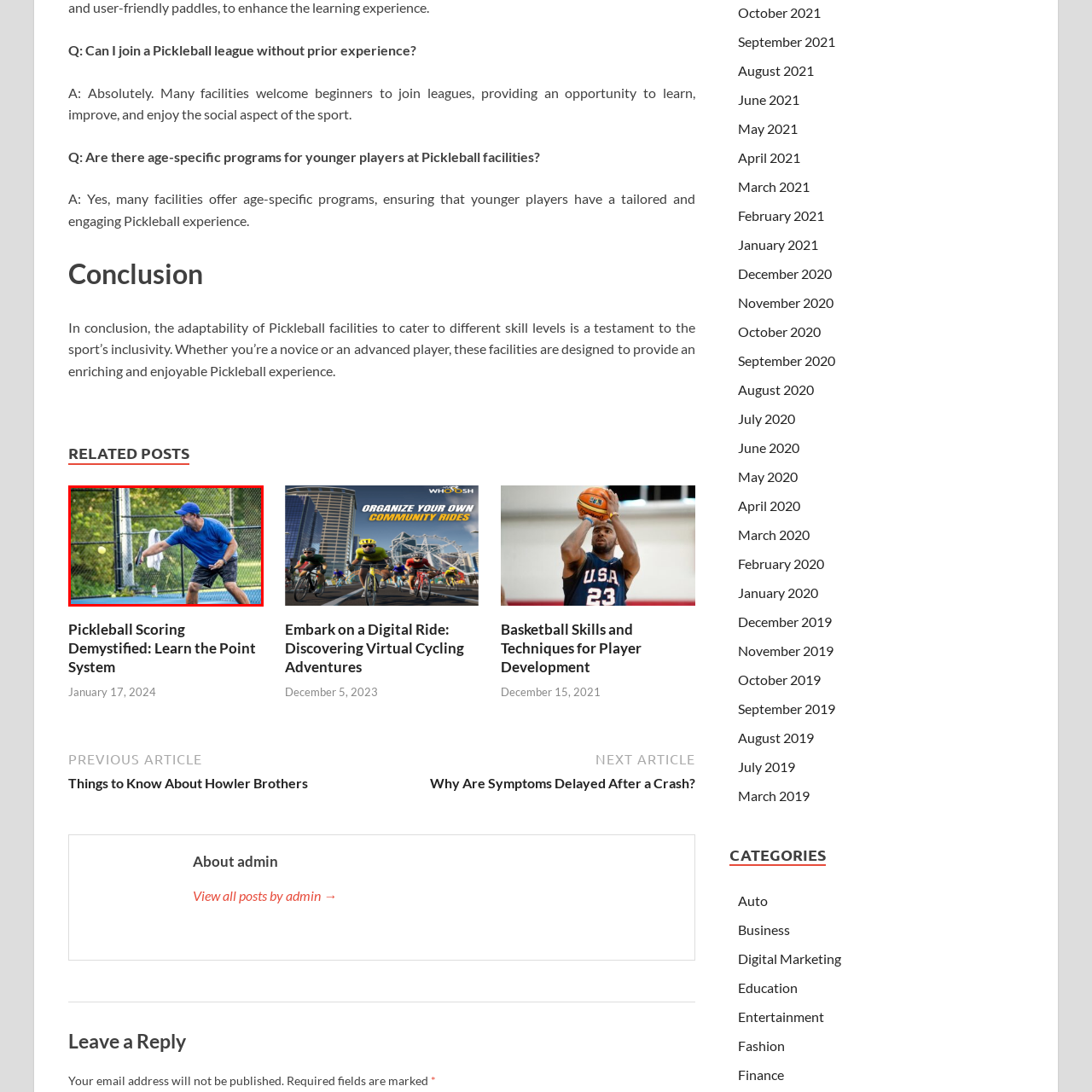Analyze the picture within the red frame, What is the purpose of the towel nearby? 
Provide a one-word or one-phrase response.

To wipe sweat